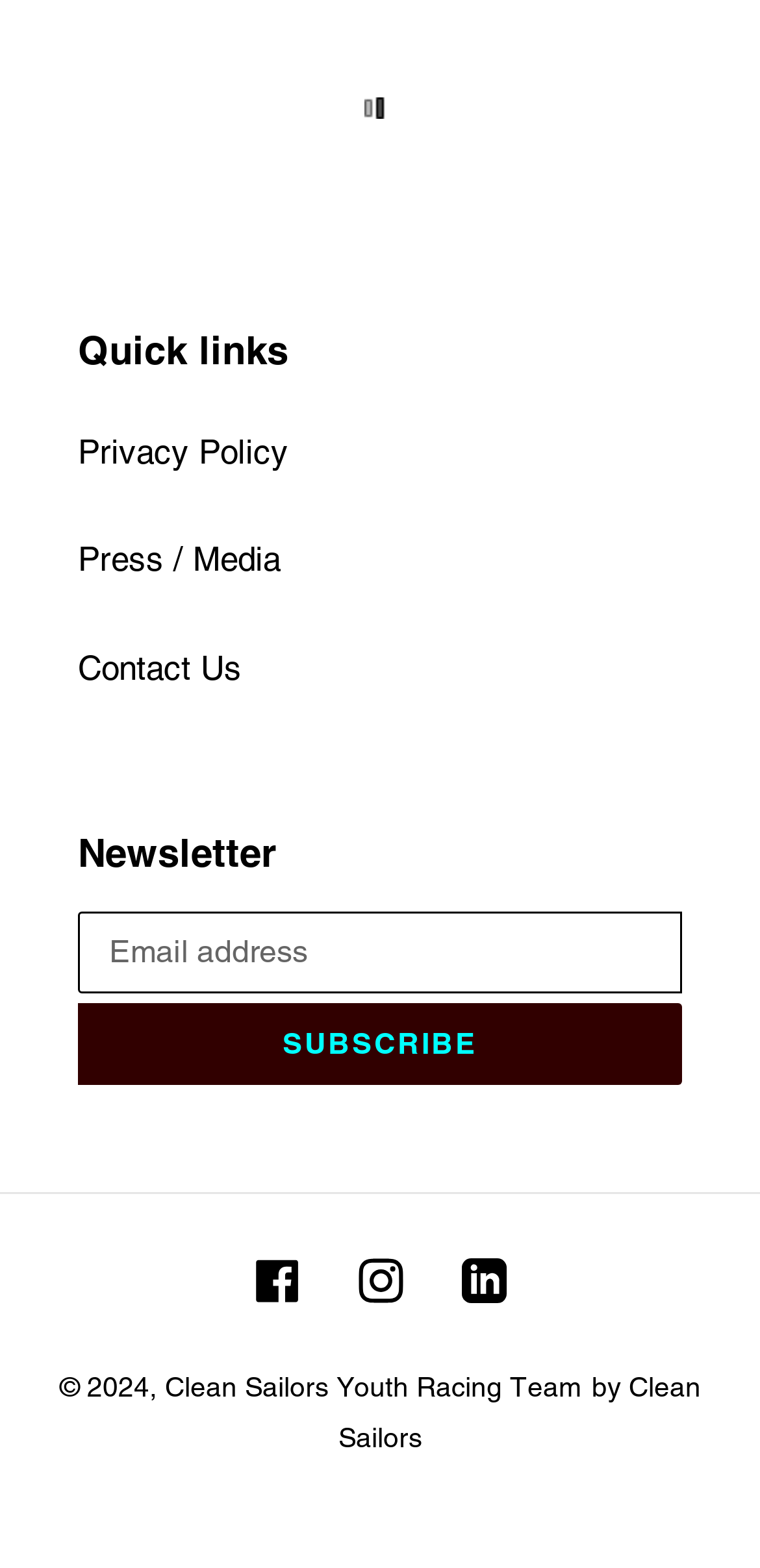Locate the UI element described as follows: "Contact Us". Return the bounding box coordinates as four float numbers between 0 and 1 in the order [left, top, right, bottom].

[0.103, 0.414, 0.318, 0.438]